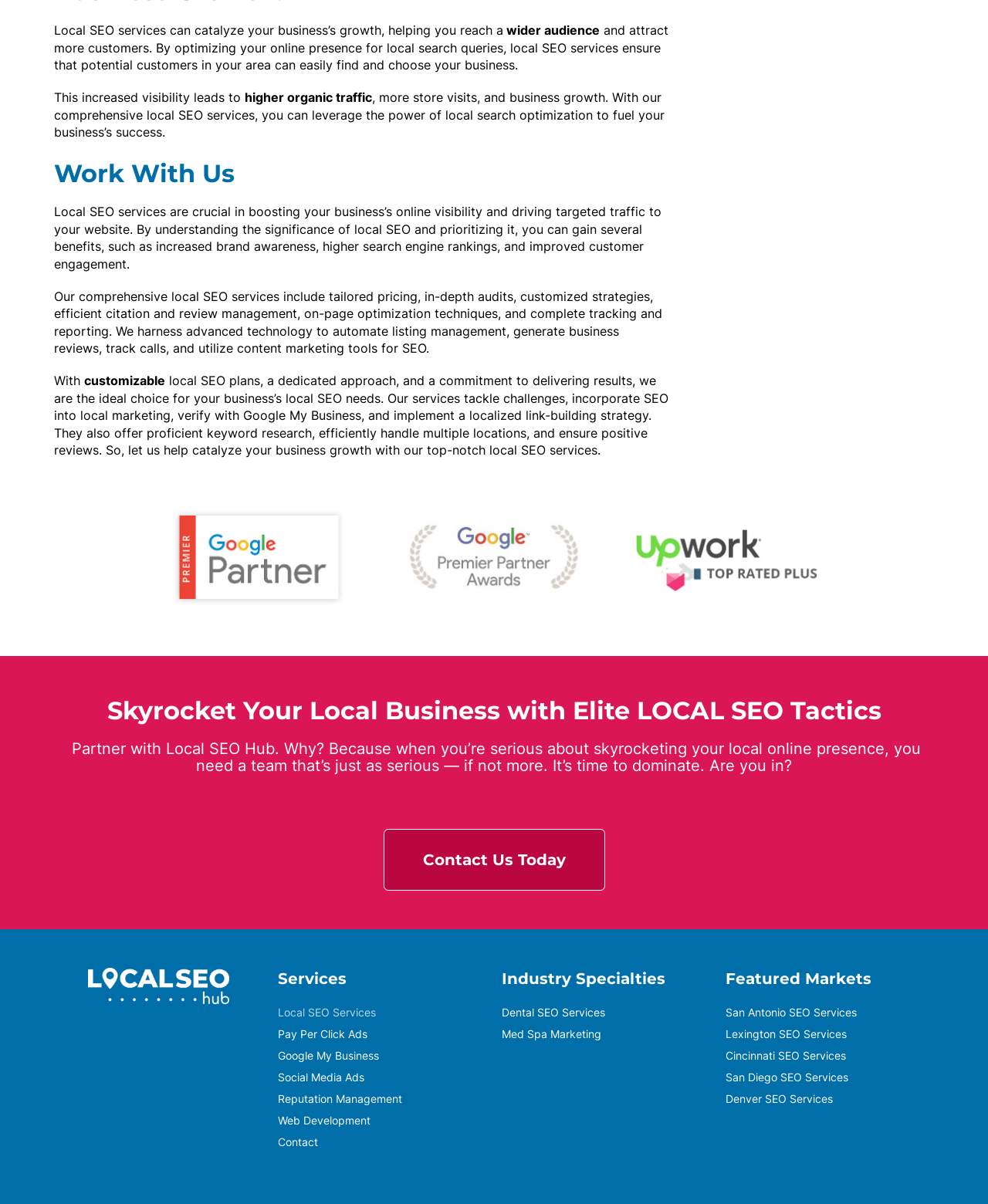Identify the bounding box coordinates of the area you need to click to perform the following instruction: "View Local SEO Services".

[0.281, 0.834, 0.492, 0.847]